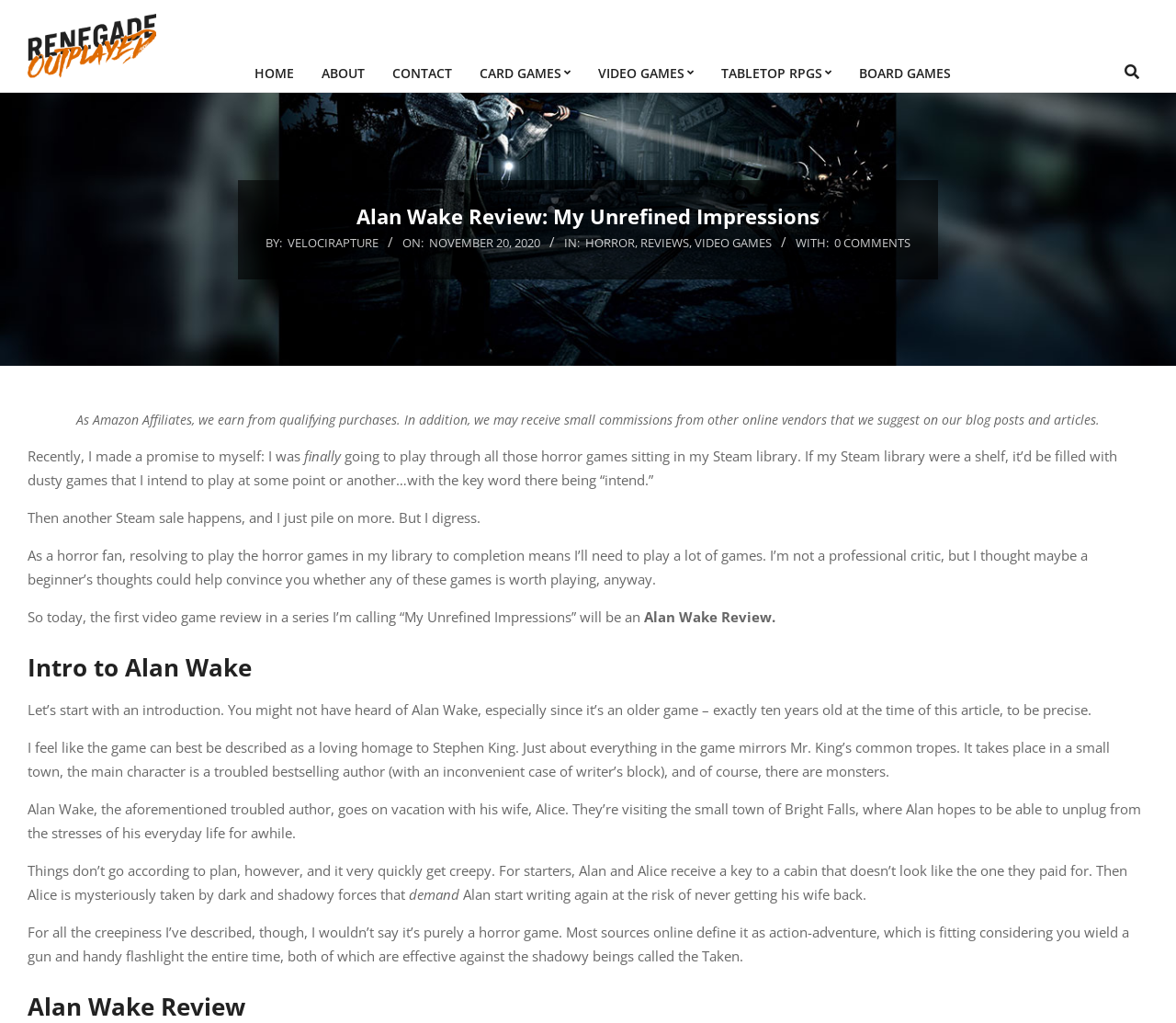Please locate the bounding box coordinates of the element that needs to be clicked to achieve the following instruction: "Visit the 'HORROR' category". The coordinates should be four float numbers between 0 and 1, i.e., [left, top, right, bottom].

[0.498, 0.229, 0.54, 0.246]